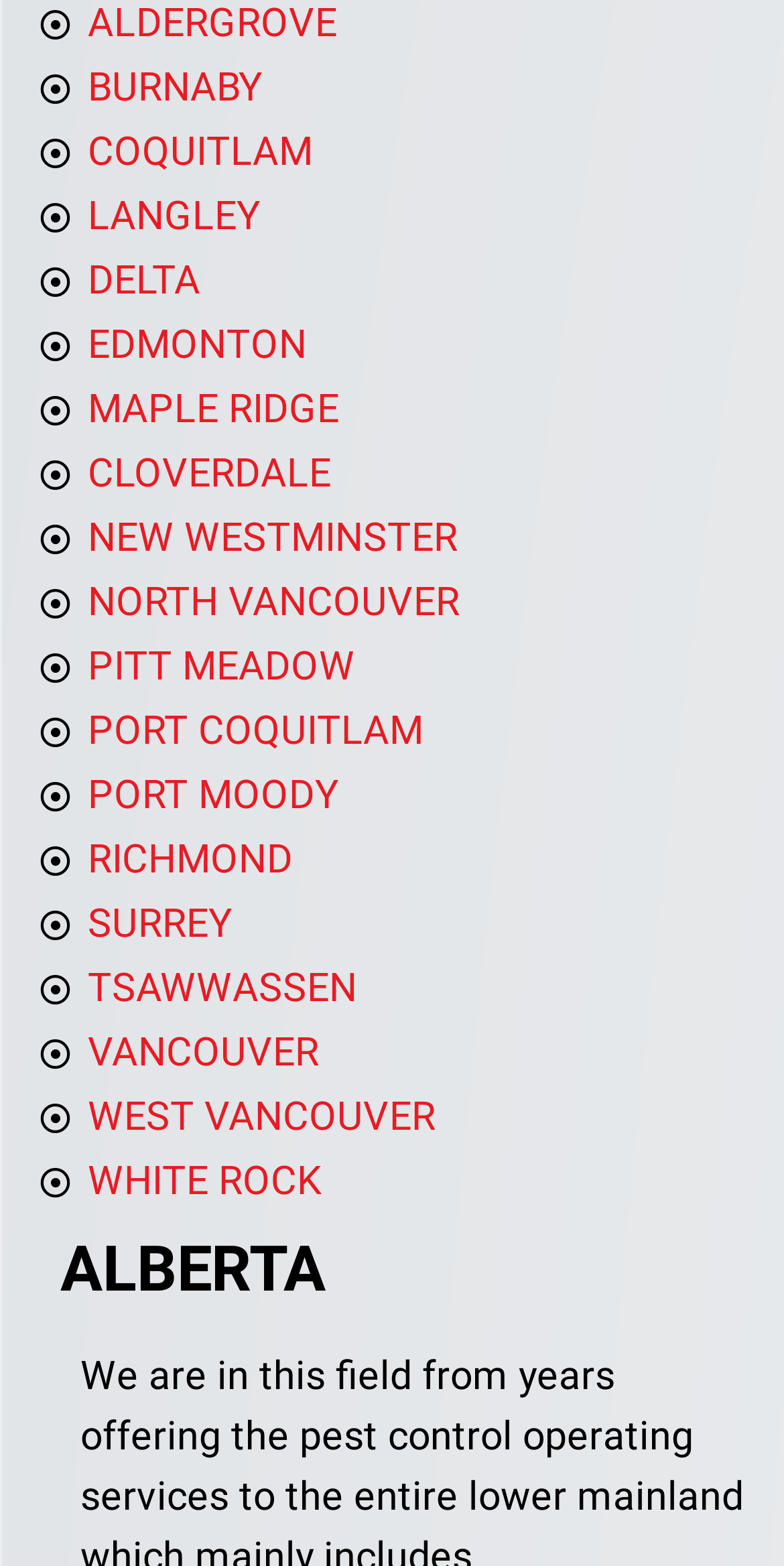Are there any cities listed from outside British Columbia?
Please describe in detail the information shown in the image to answer the question.

The presence of the heading 'ALBERTA' and the StaticText element 'EDMONTON' suggests that there are cities listed from outside British Columbia, specifically from the province of Alberta.